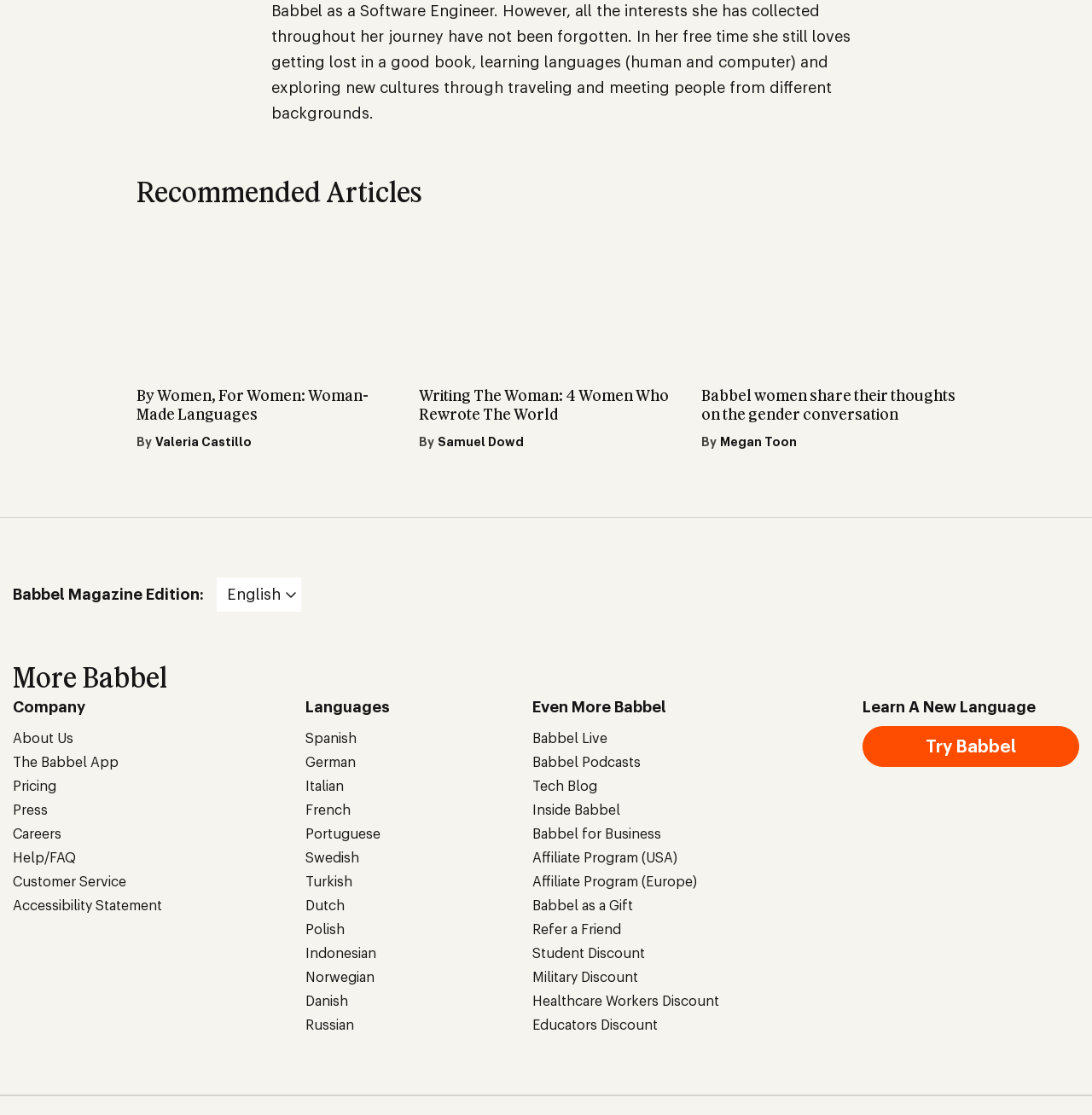Find the bounding box coordinates of the area that needs to be clicked in order to achieve the following instruction: "Follow on Instagram". The coordinates should be specified as four float numbers between 0 and 1, i.e., [left, top, right, bottom].

None